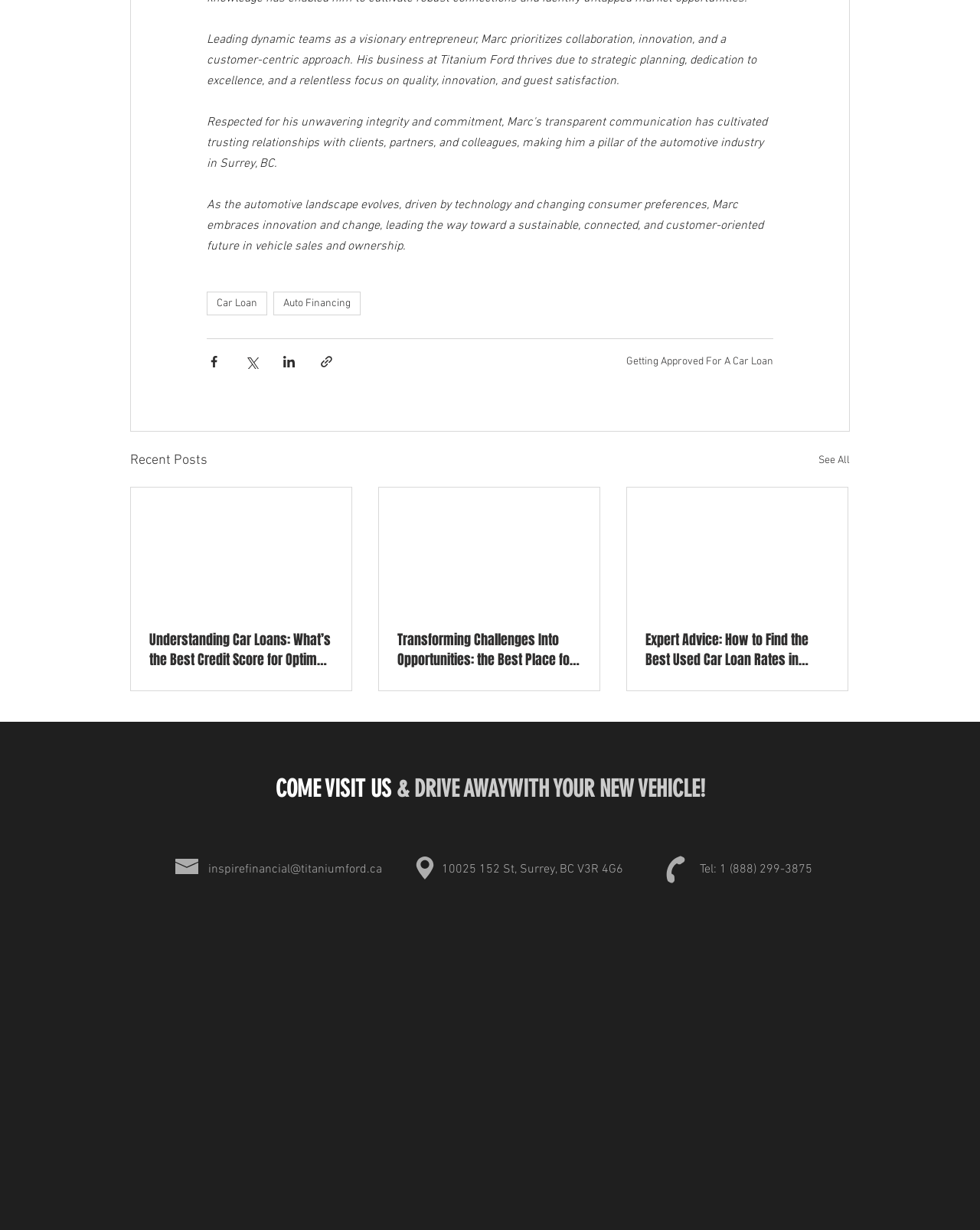Identify the bounding box for the element characterized by the following description: "aria-label="Facebook"".

[0.455, 0.958, 0.473, 0.972]